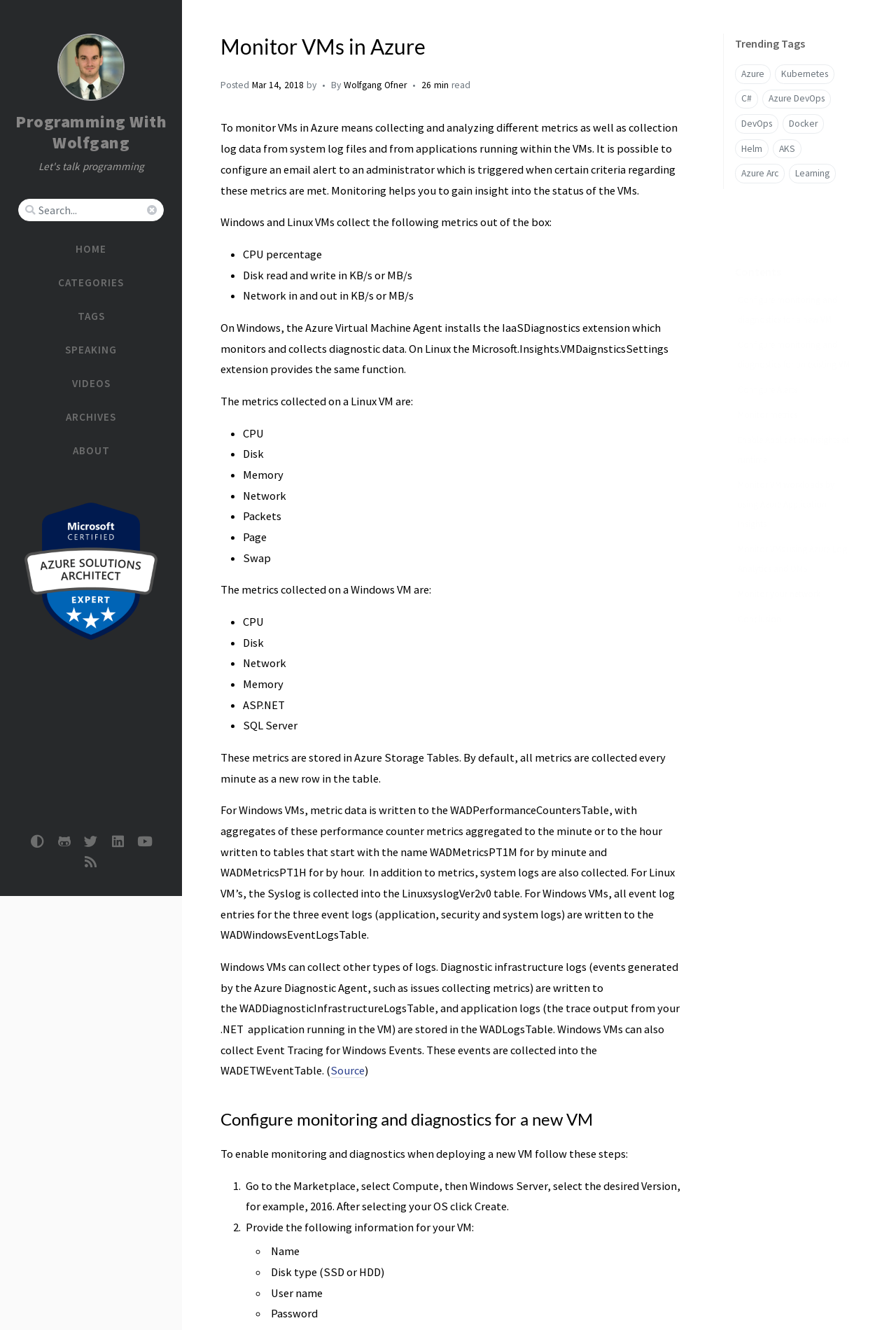Predict the bounding box coordinates of the area that should be clicked to accomplish the following instruction: "Check the Source link". The bounding box coordinates should consist of four float numbers between 0 and 1, i.e., [left, top, right, bottom].

[0.368, 0.8, 0.407, 0.811]